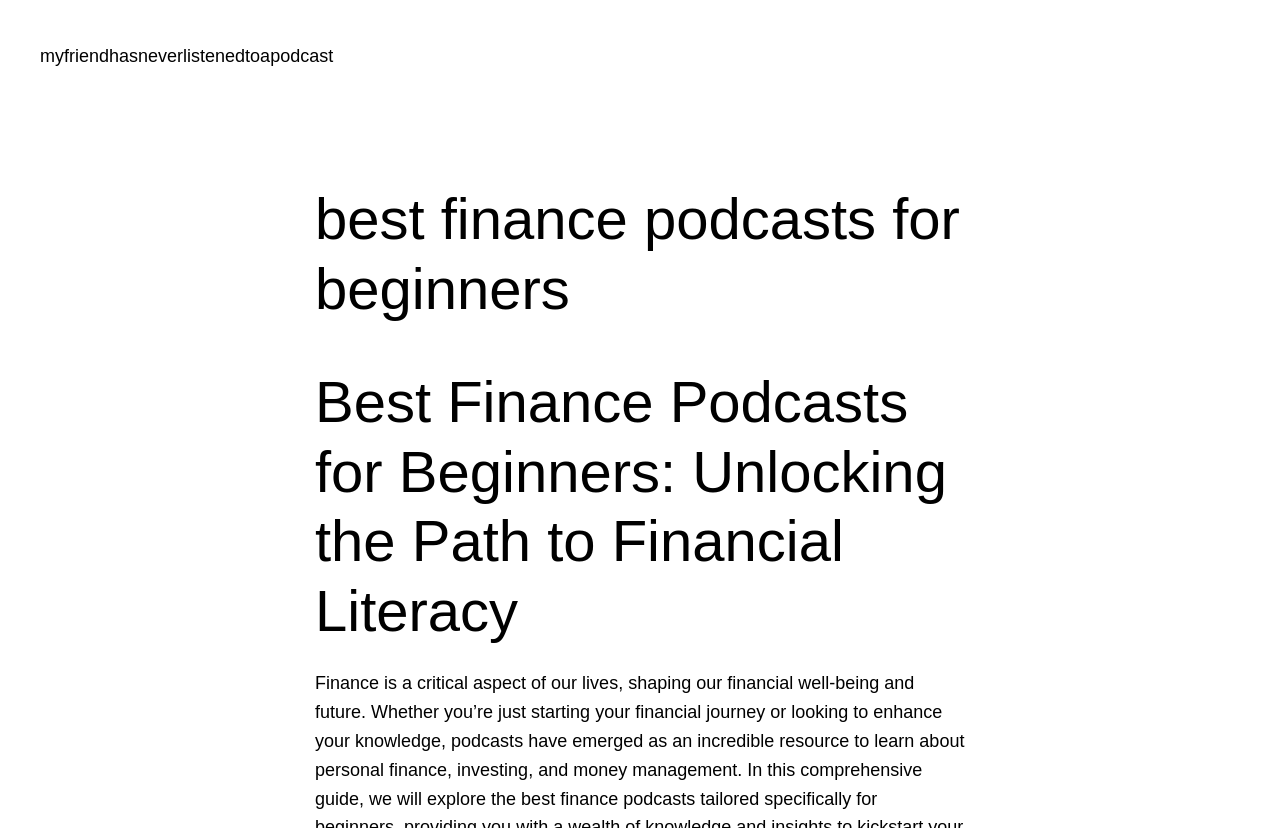Determine the heading of the webpage and extract its text content.

best finance podcasts for beginners